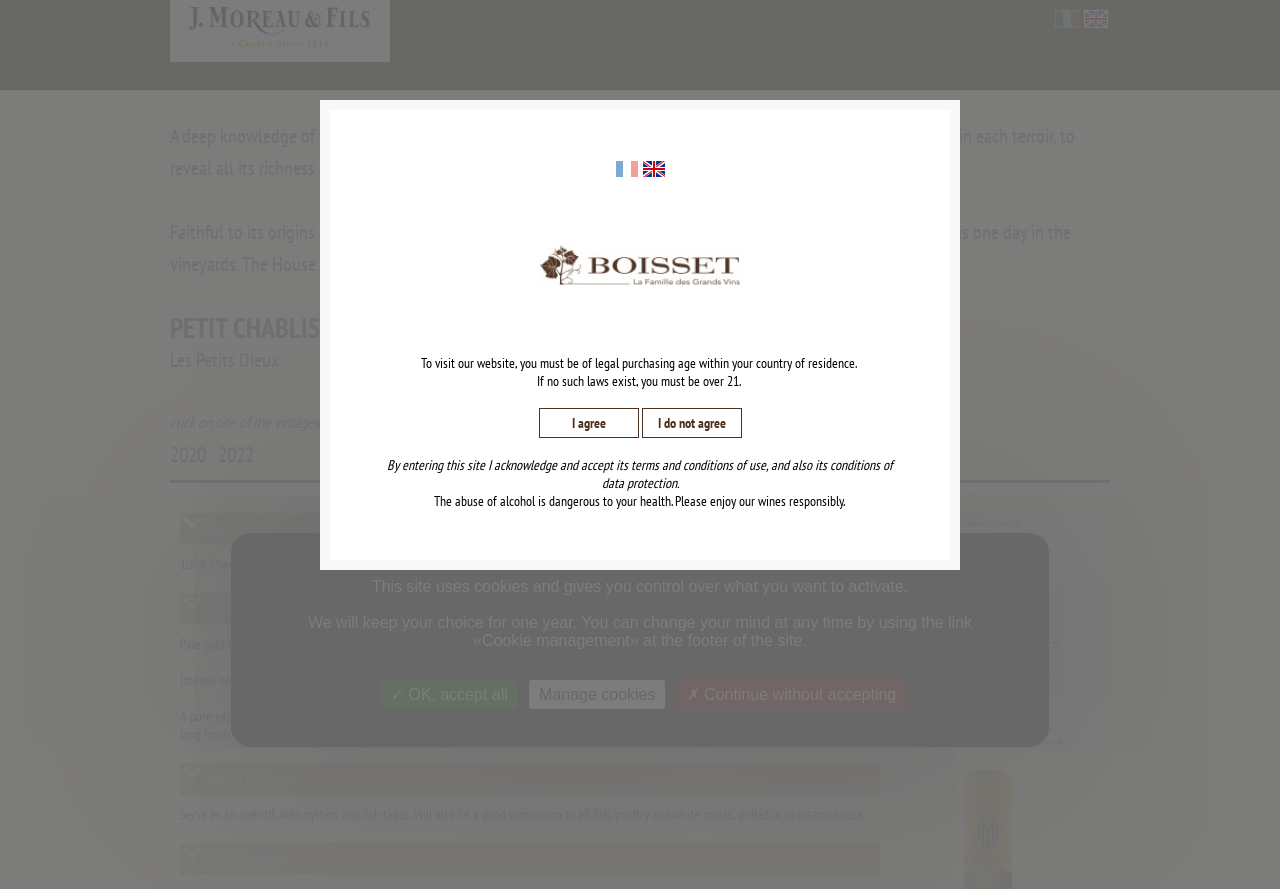Highlight the bounding box coordinates of the element that should be clicked to carry out the following instruction: "Click on the Français link". The coordinates must be given as four float numbers ranging from 0 to 1, i.e., [left, top, right, bottom].

[0.824, 0.018, 0.843, 0.035]